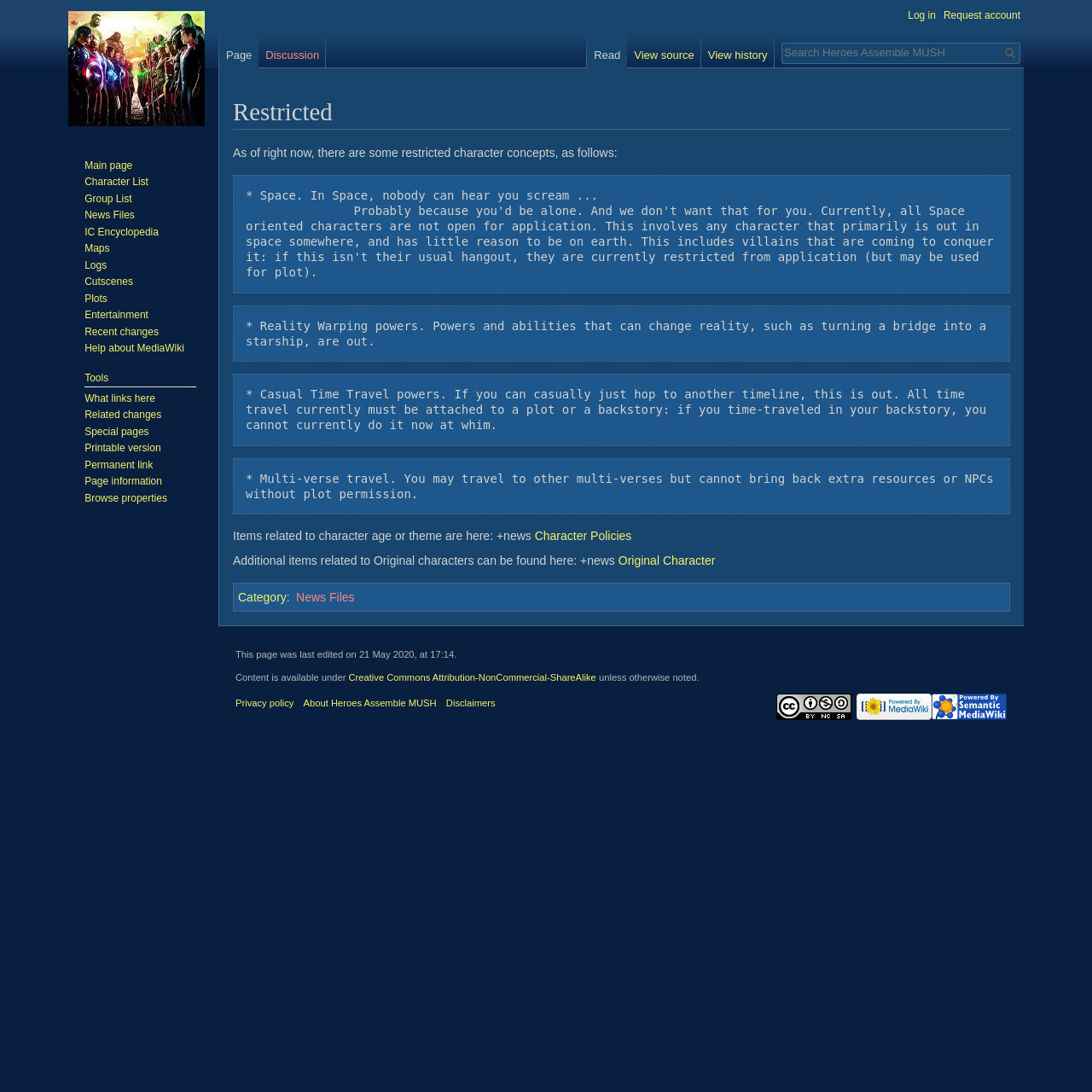What is the last edited date of this page?
Using the visual information, answer the question in a single word or phrase.

21 May 2020